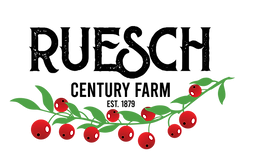What is symbolized by the illustration of cranberry branches?
Look at the image and respond with a one-word or short phrase answer.

Farm's focus on organic cranberries